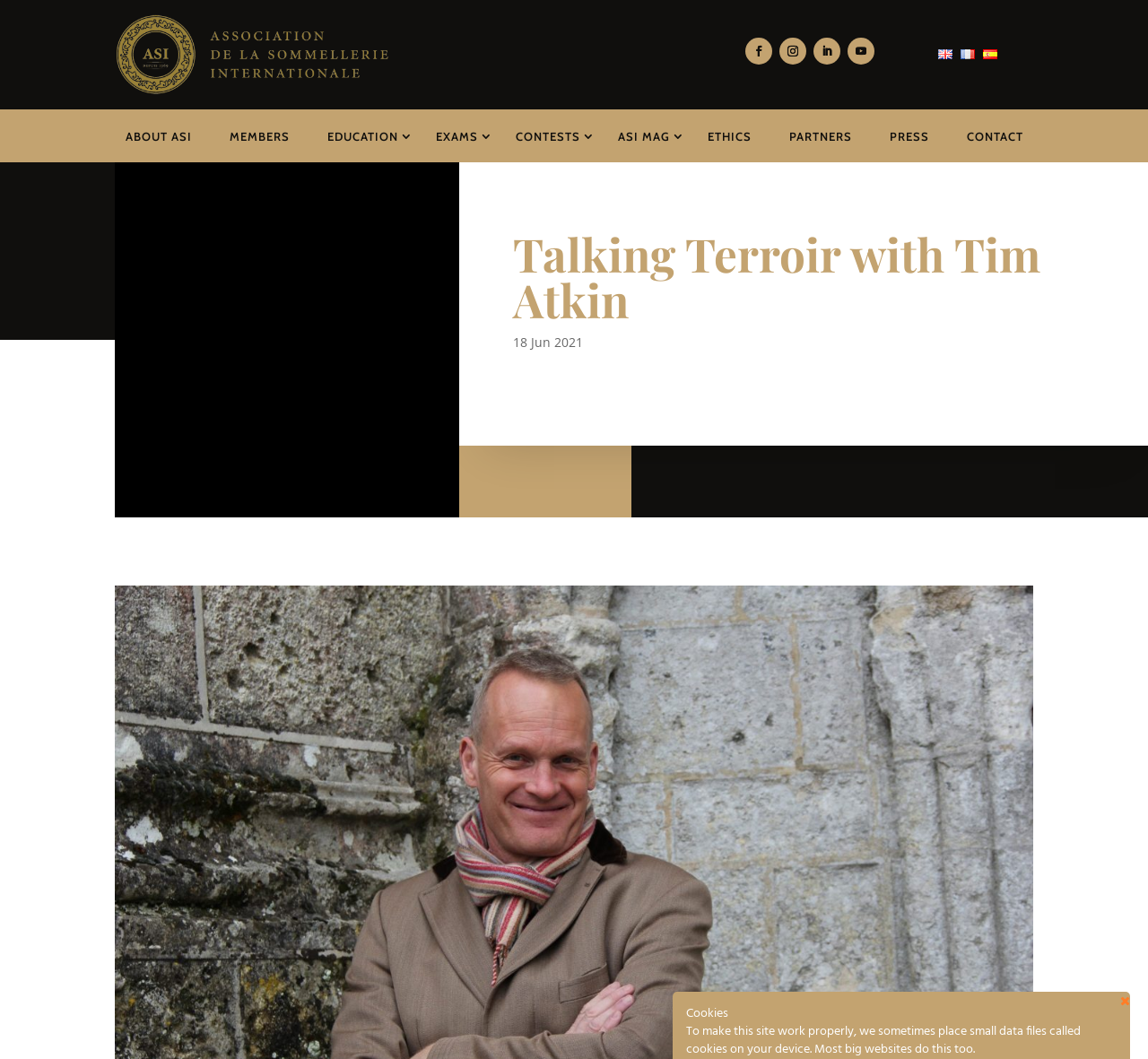Return the bounding box coordinates of the UI element that corresponds to this description: "Press". The coordinates must be given as four float numbers in the range of 0 and 1, [left, top, right, bottom].

[0.767, 0.123, 0.817, 0.135]